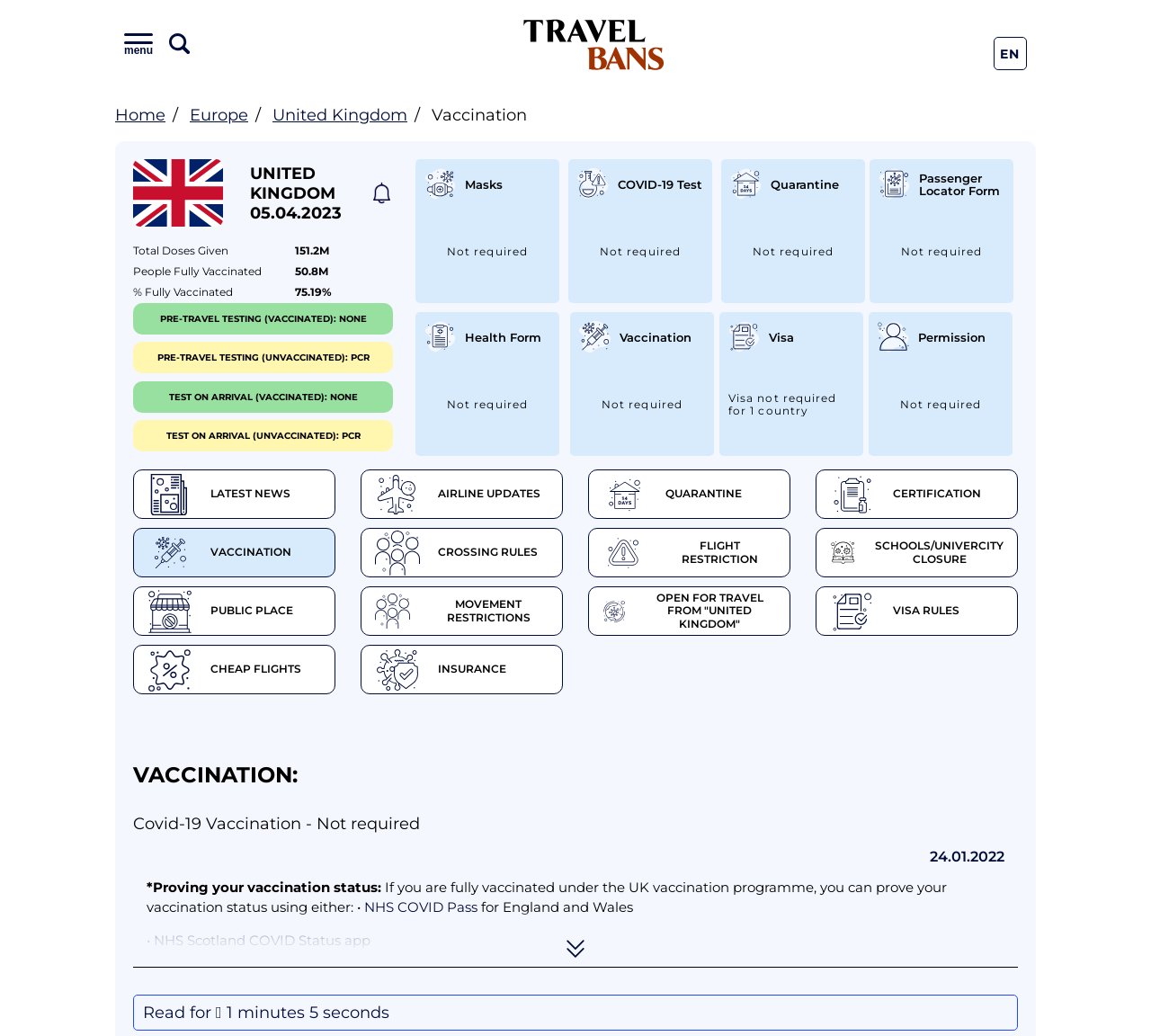Determine the bounding box coordinates for the element that should be clicked to follow this instruction: "Click on Travel Bans". The coordinates should be given as four float numbers between 0 and 1, in the format [left, top, right, bottom].

[0.454, 0.017, 0.577, 0.069]